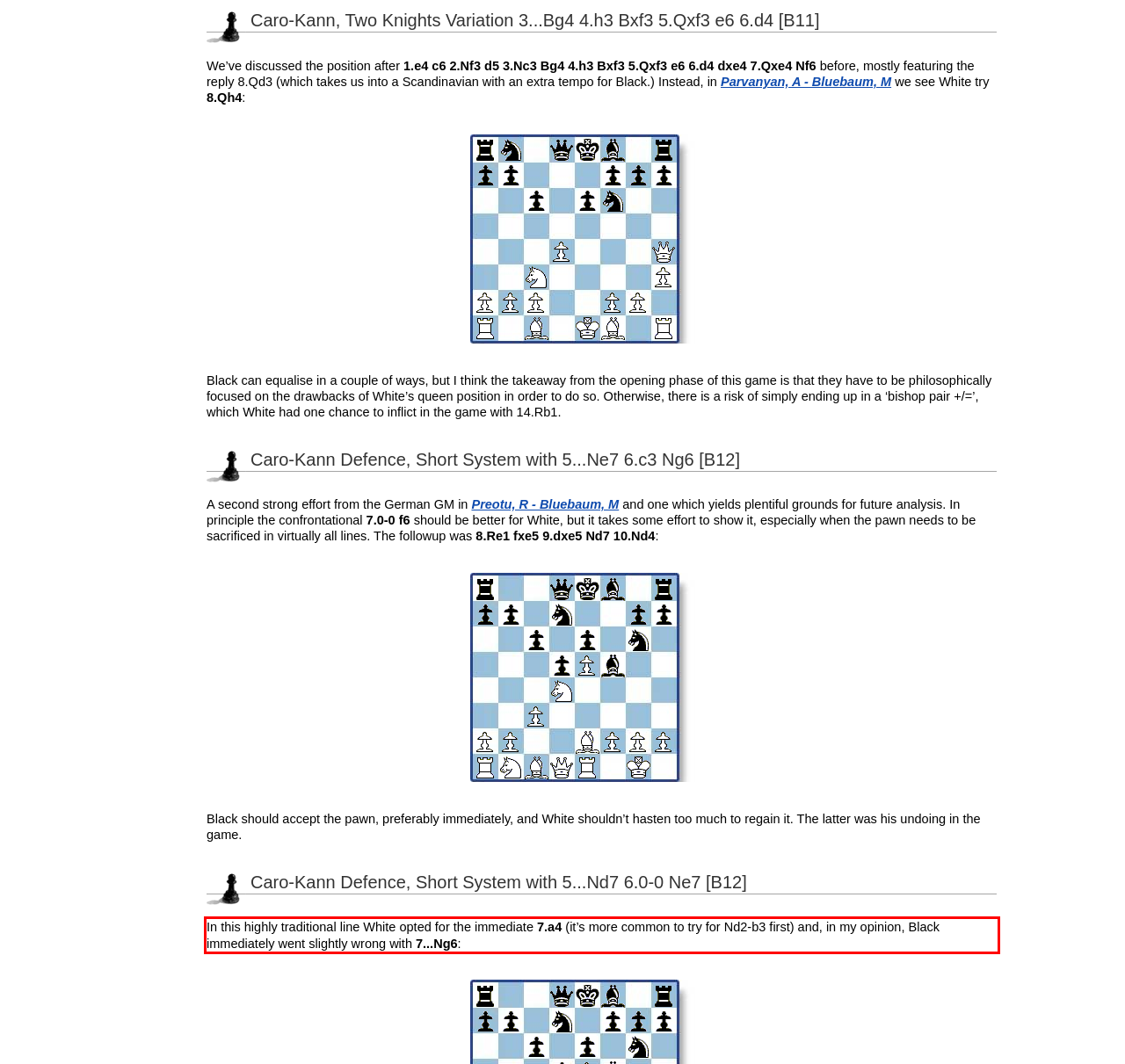Examine the webpage screenshot, find the red bounding box, and extract the text content within this marked area.

In this highly traditional line White opted for the immediate 7.a4 (it’s more common to try for Nd2-b3 first) and, in my opinion, Black immediately went slightly wrong with 7...Ng6: